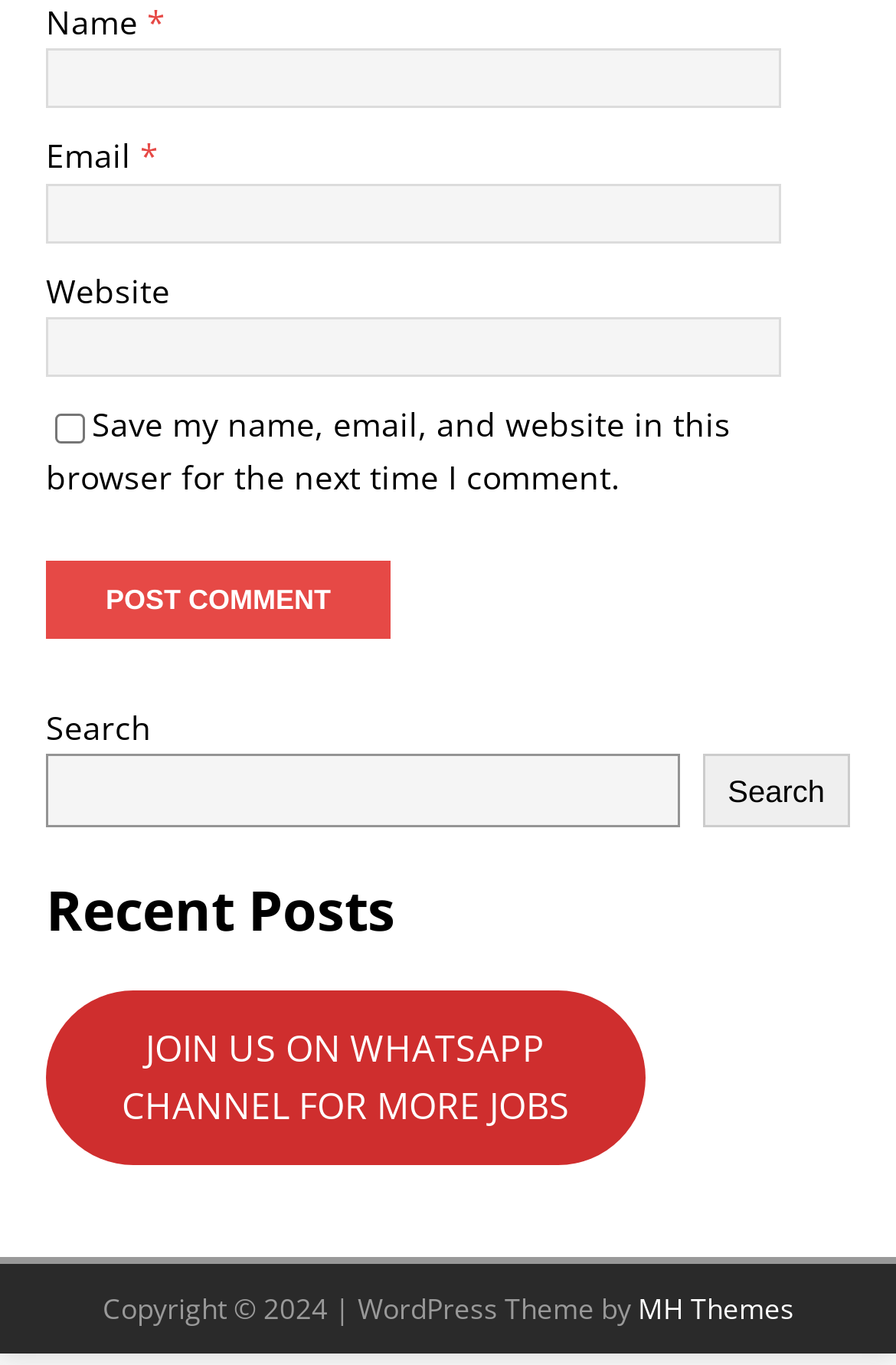Reply to the question below using a single word or brief phrase:
What is the theme of the website?

WordPress Theme by MH Themes